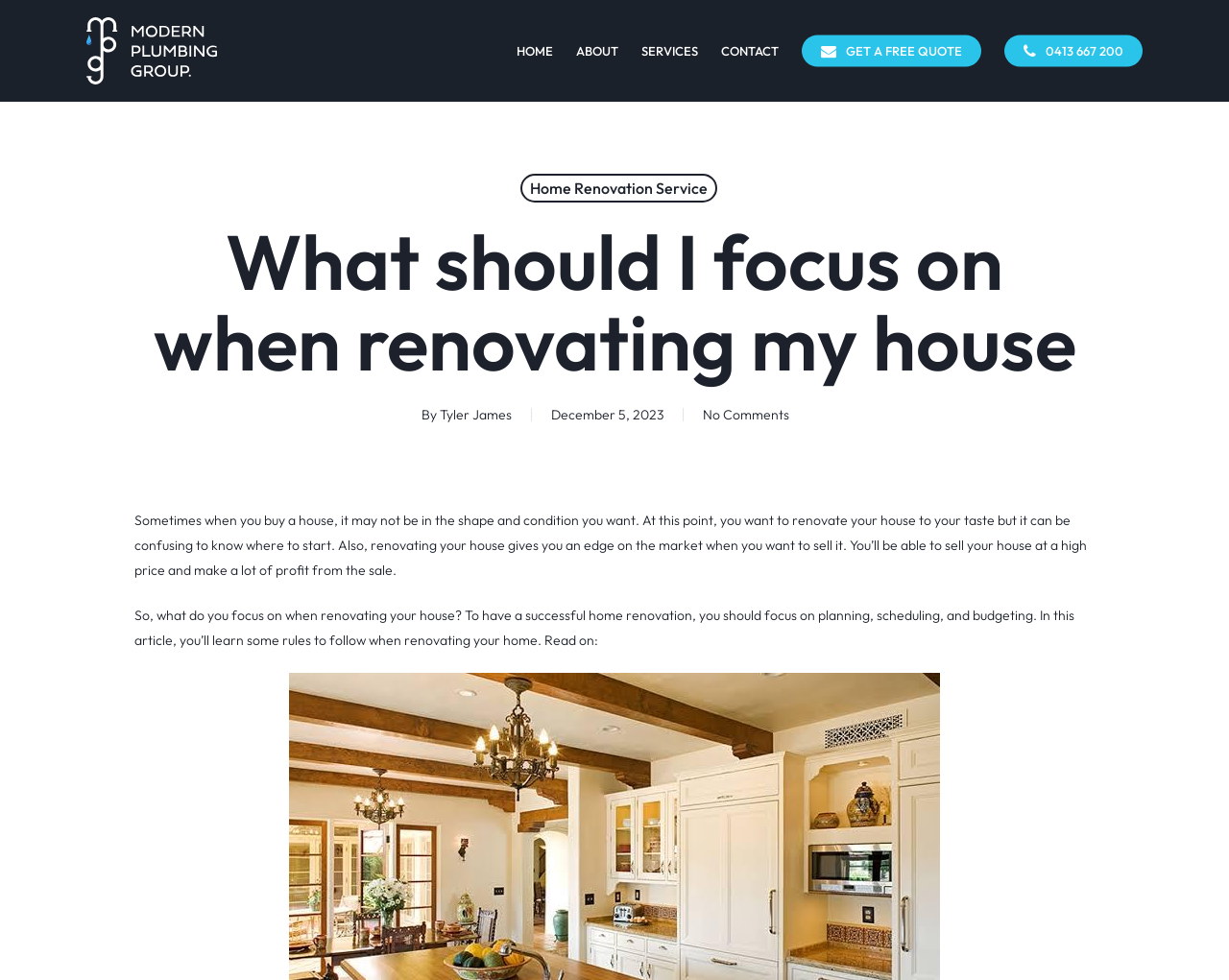Using the details in the image, give a detailed response to the question below:
What are the three key aspects of a successful home renovation?

The article mentions that to have a successful home renovation, one should focus on planning, scheduling, and budgeting. These three aspects are crucial for a successful home renovation, as mentioned in the second paragraph of the article.